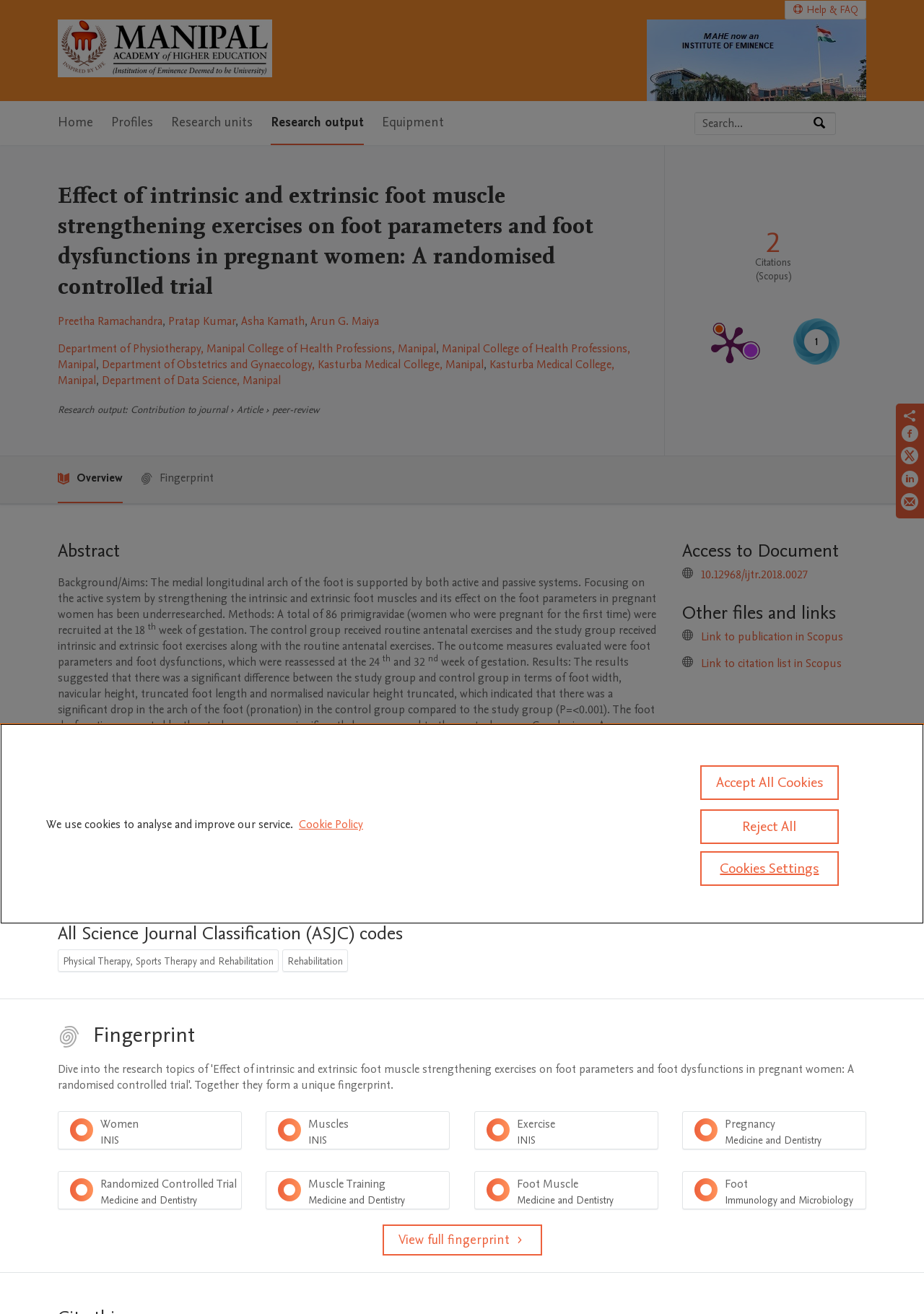Determine the main heading of the webpage and generate its text.

Effect of intrinsic and extrinsic foot muscle strengthening exercises on foot parameters and foot dysfunctions in pregnant women: A randomised controlled trial